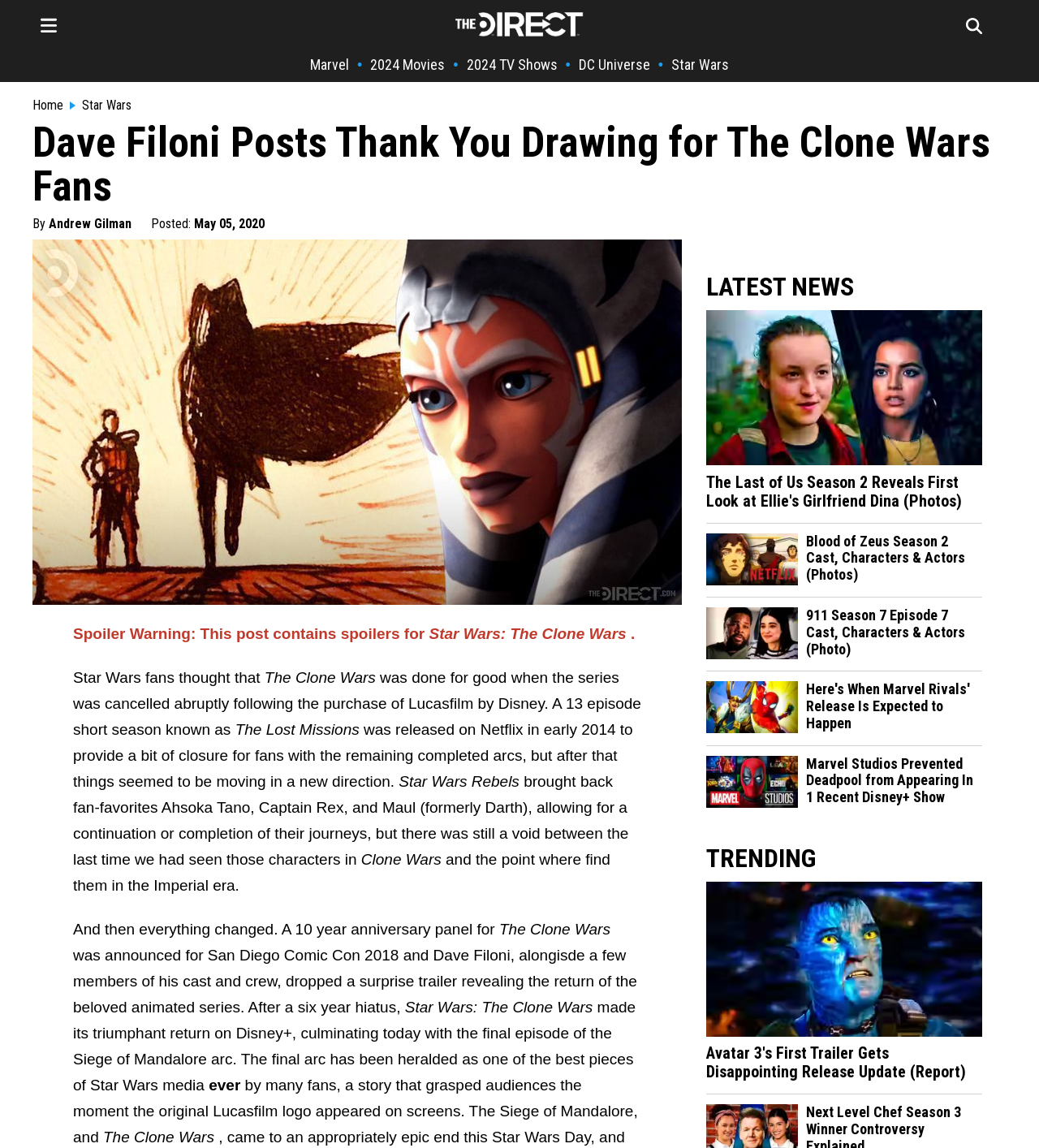Find the bounding box coordinates of the element to click in order to complete this instruction: "Go to the Star Wars page". The bounding box coordinates must be four float numbers between 0 and 1, denoted as [left, top, right, bottom].

[0.646, 0.049, 0.702, 0.064]